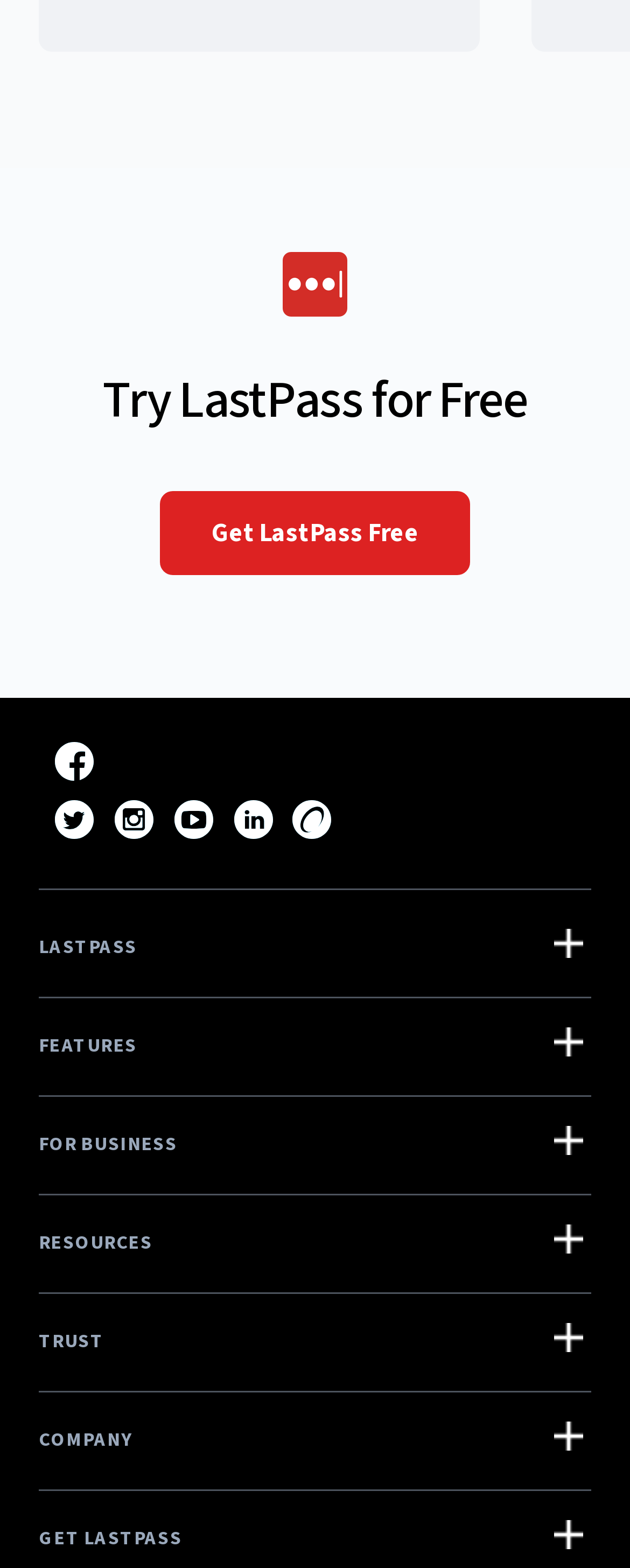Locate the bounding box coordinates of the clickable element to fulfill the following instruction: "Explore LastPass for business". Provide the coordinates as four float numbers between 0 and 1 in the format [left, top, right, bottom].

[0.062, 0.699, 0.938, 0.762]